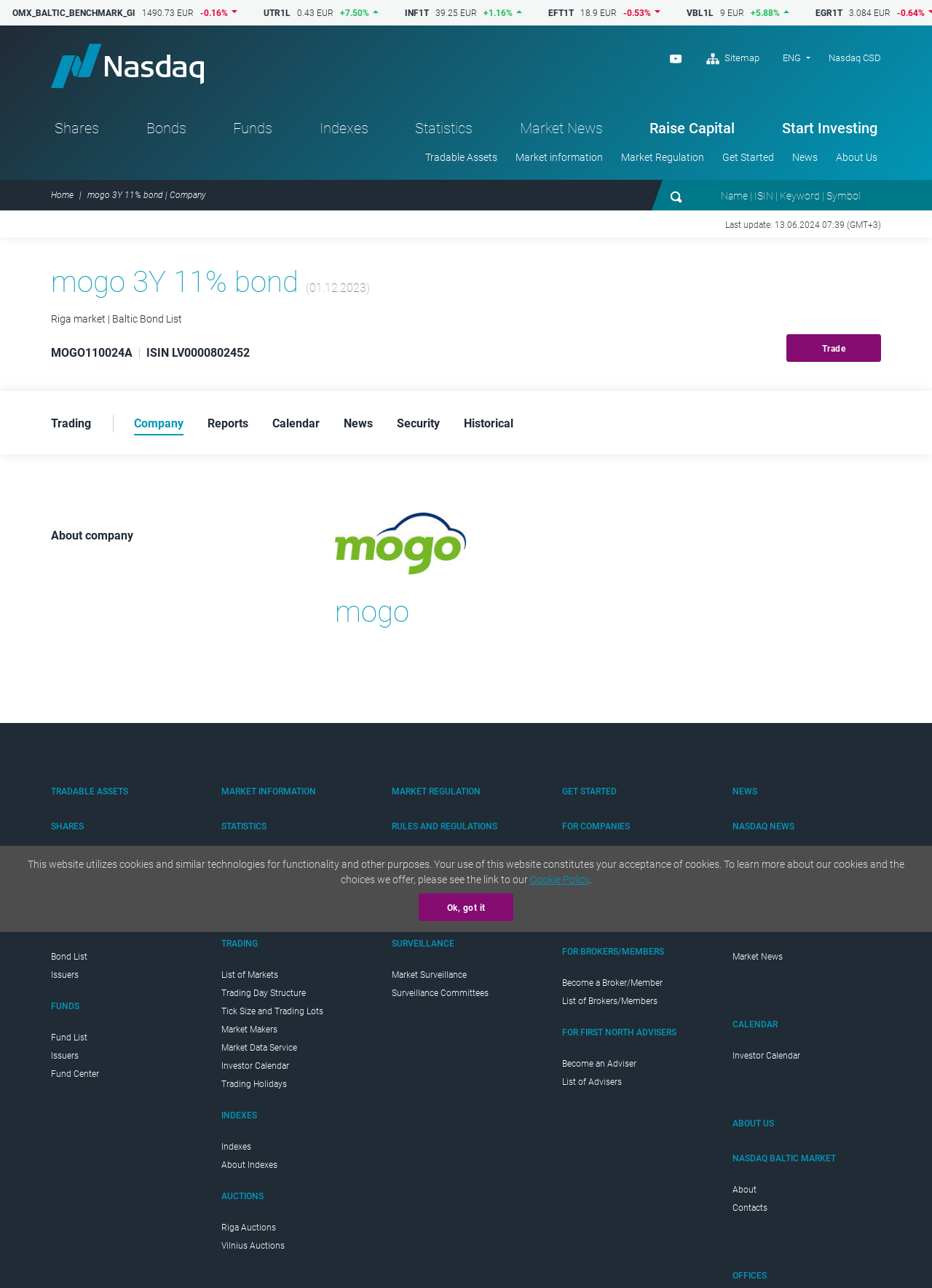What type of asset is the mogo 3Y 11% bond?
Please provide a single word or phrase as your answer based on the screenshot.

Bond